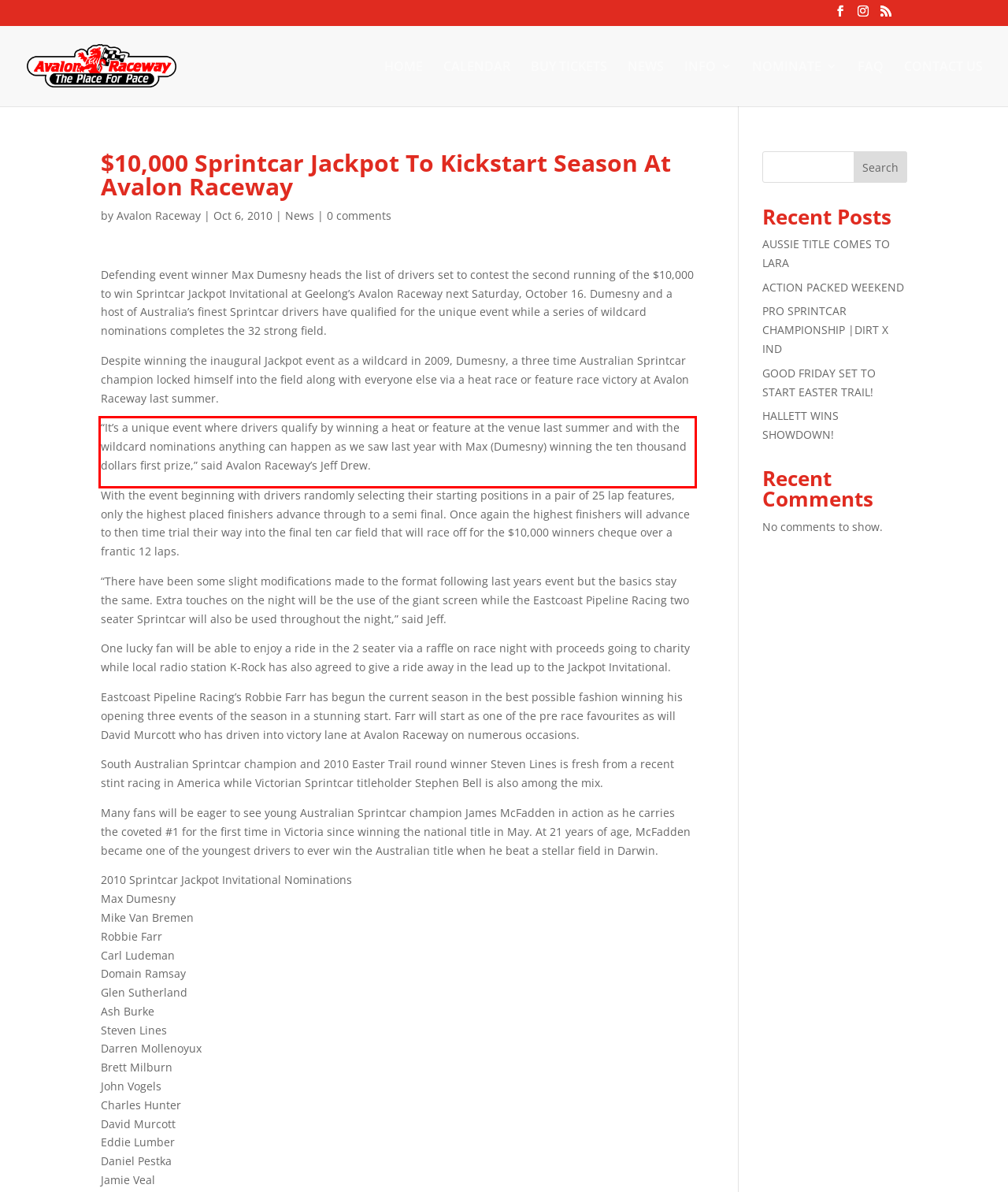The screenshot you have been given contains a UI element surrounded by a red rectangle. Use OCR to read and extract the text inside this red rectangle.

“It’s a unique event where drivers qualify by winning a heat or feature at the venue last summer and with the wildcard nominations anything can happen as we saw last year with Max (Dumesny) winning the ten thousand dollars first prize,” said Avalon Raceway’s Jeff Drew.